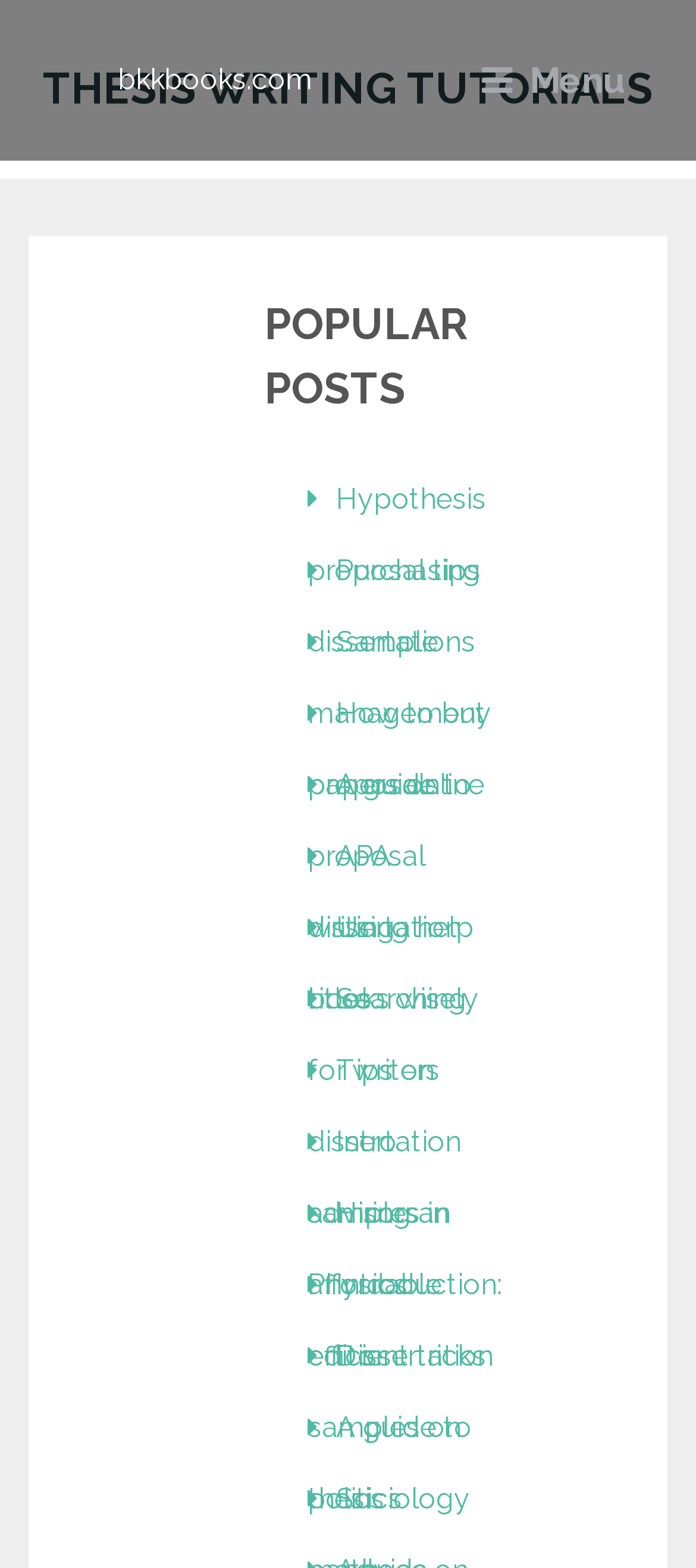Please reply to the following question with a single word or a short phrase:
What is the category of the posts listed?

Thesis writing tutorials